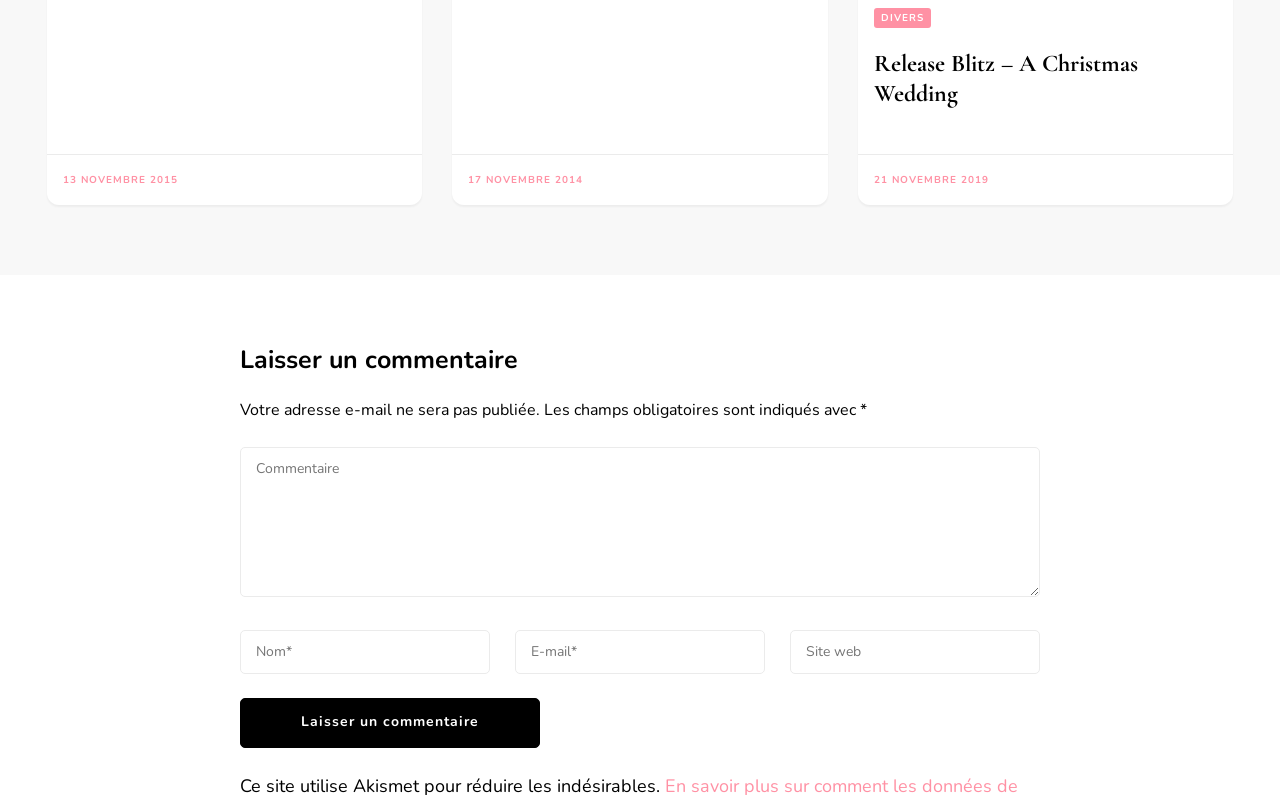Show the bounding box coordinates of the element that should be clicked to complete the task: "Click on the '13 NOVEMBRE 2015' link".

[0.049, 0.218, 0.139, 0.236]